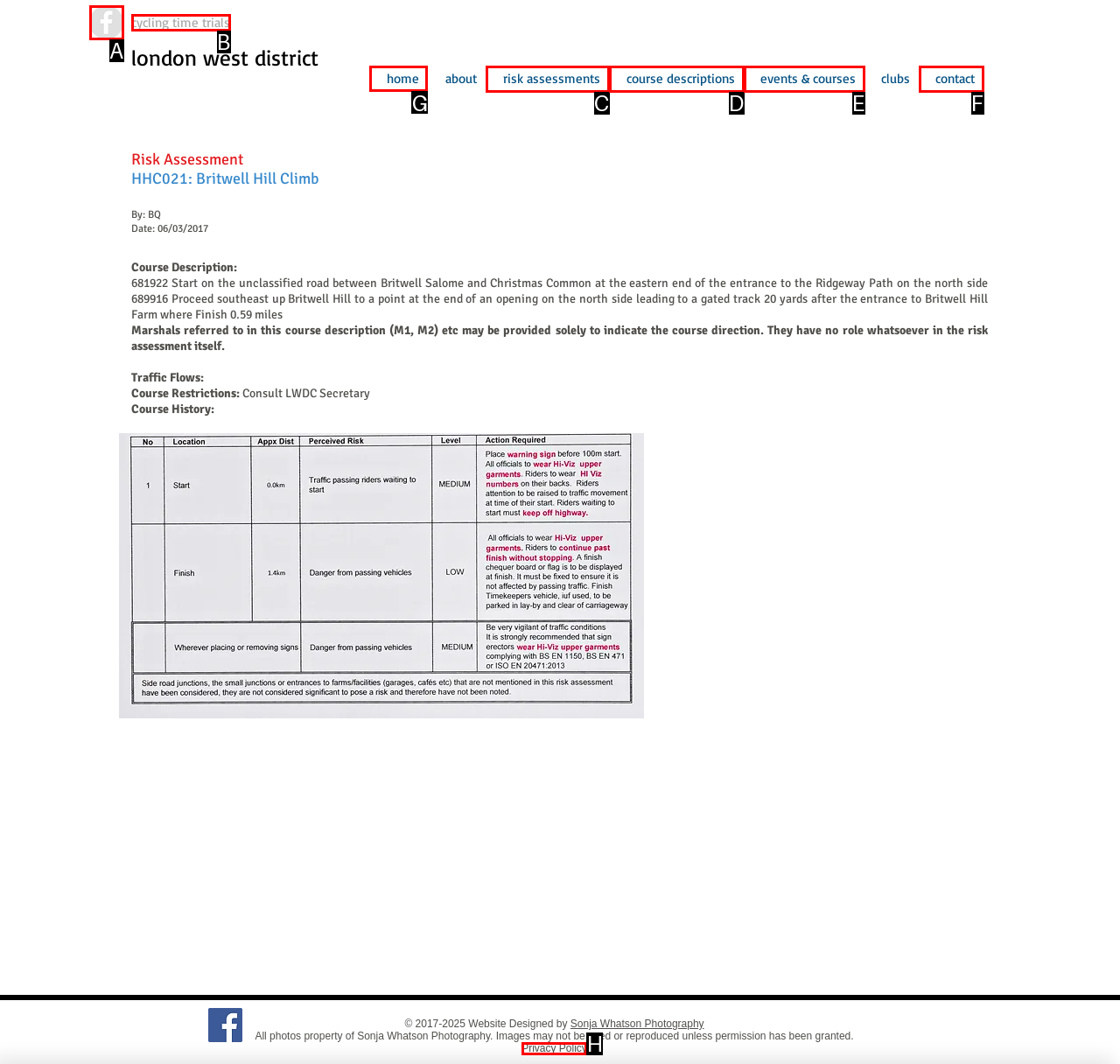Identify the correct letter of the UI element to click for this task: Visit home page
Respond with the letter from the listed options.

G